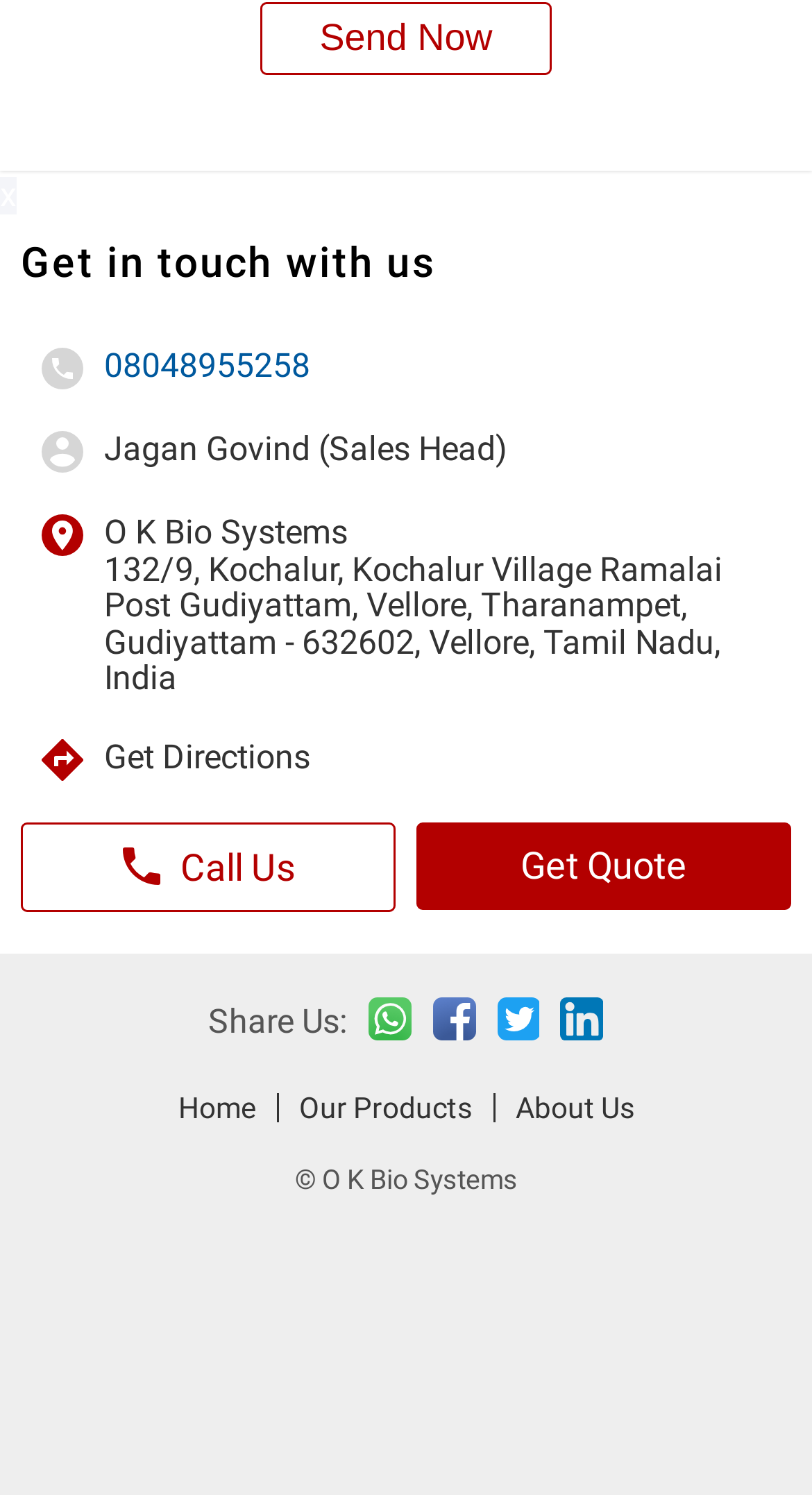From the webpage screenshot, predict the bounding box of the UI element that matches this description: "parent_node: Share Us: aria-label="Twitter"".

[0.612, 0.667, 0.665, 0.701]